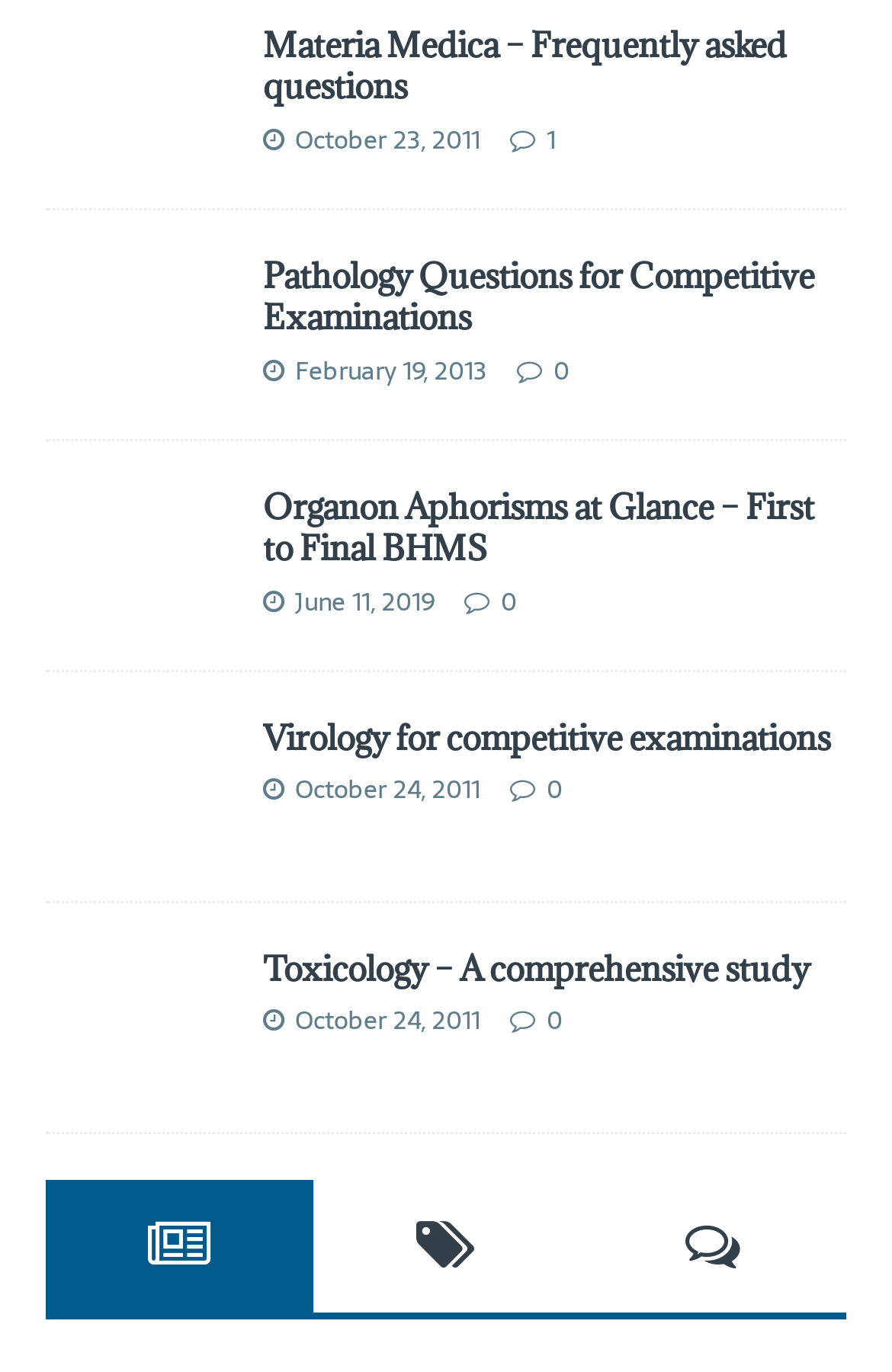Could you locate the bounding box coordinates for the section that should be clicked to accomplish this task: "Read Pathology Questions for Competitive Examinations".

[0.051, 0.187, 0.256, 0.287]